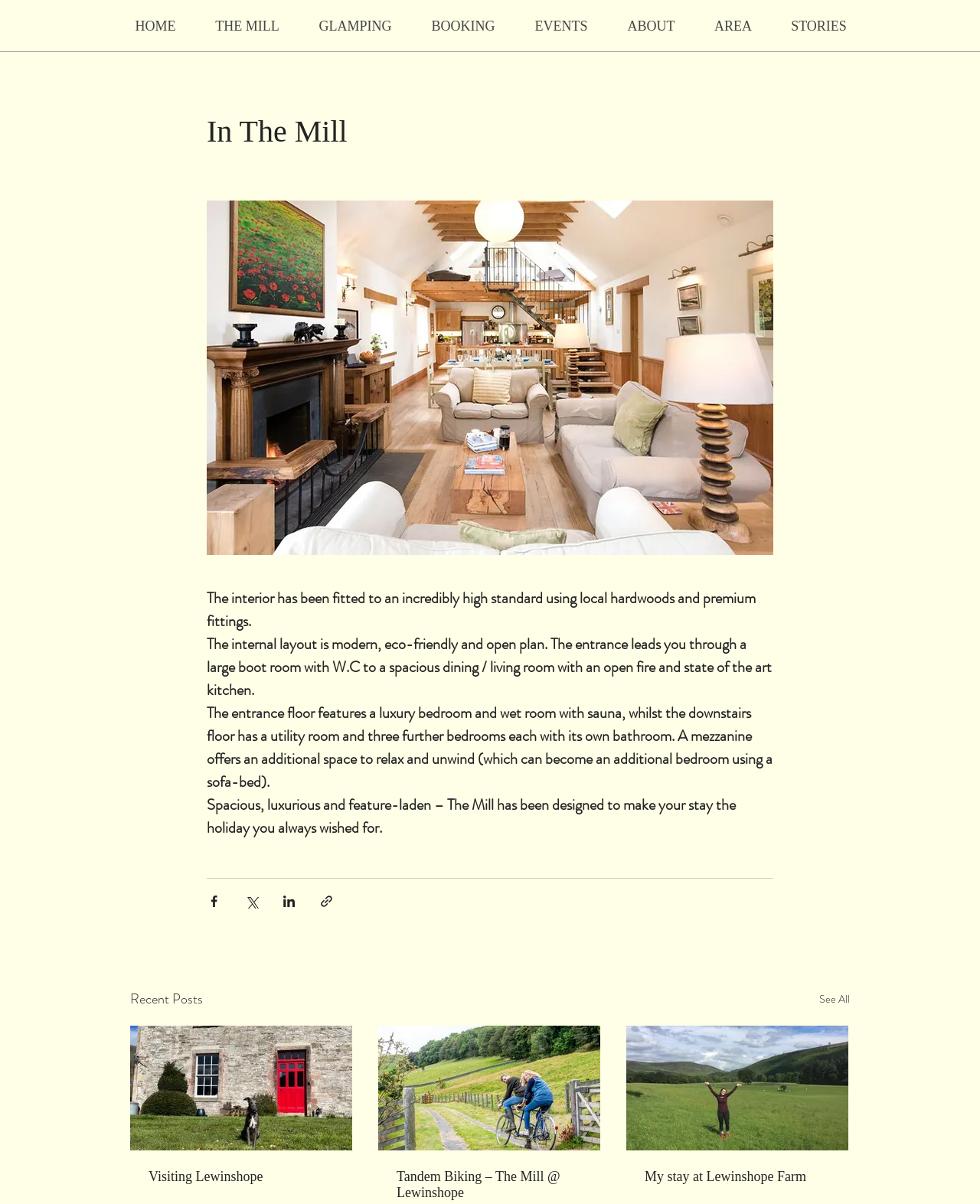Pinpoint the bounding box coordinates of the element to be clicked to execute the instruction: "Click on the HOME link".

[0.118, 0.008, 0.199, 0.035]